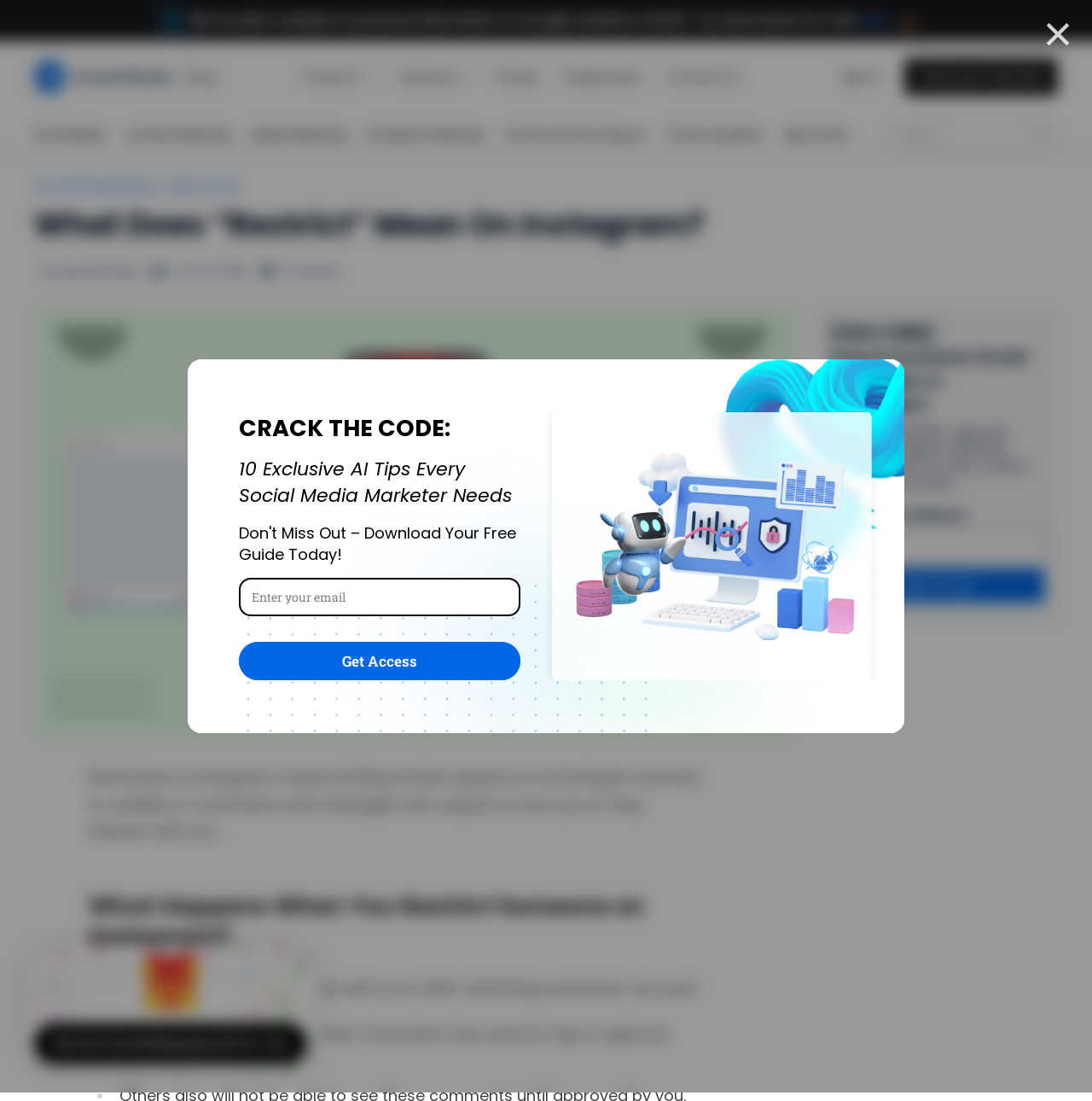Given the description Help Center, predict the bounding box coordinates of the UI element. Ensure the coordinates are in the format (top-left x, top-left y, bottom-right x, bottom-right y) and all values are between 0 and 1.

[0.155, 0.161, 0.22, 0.177]